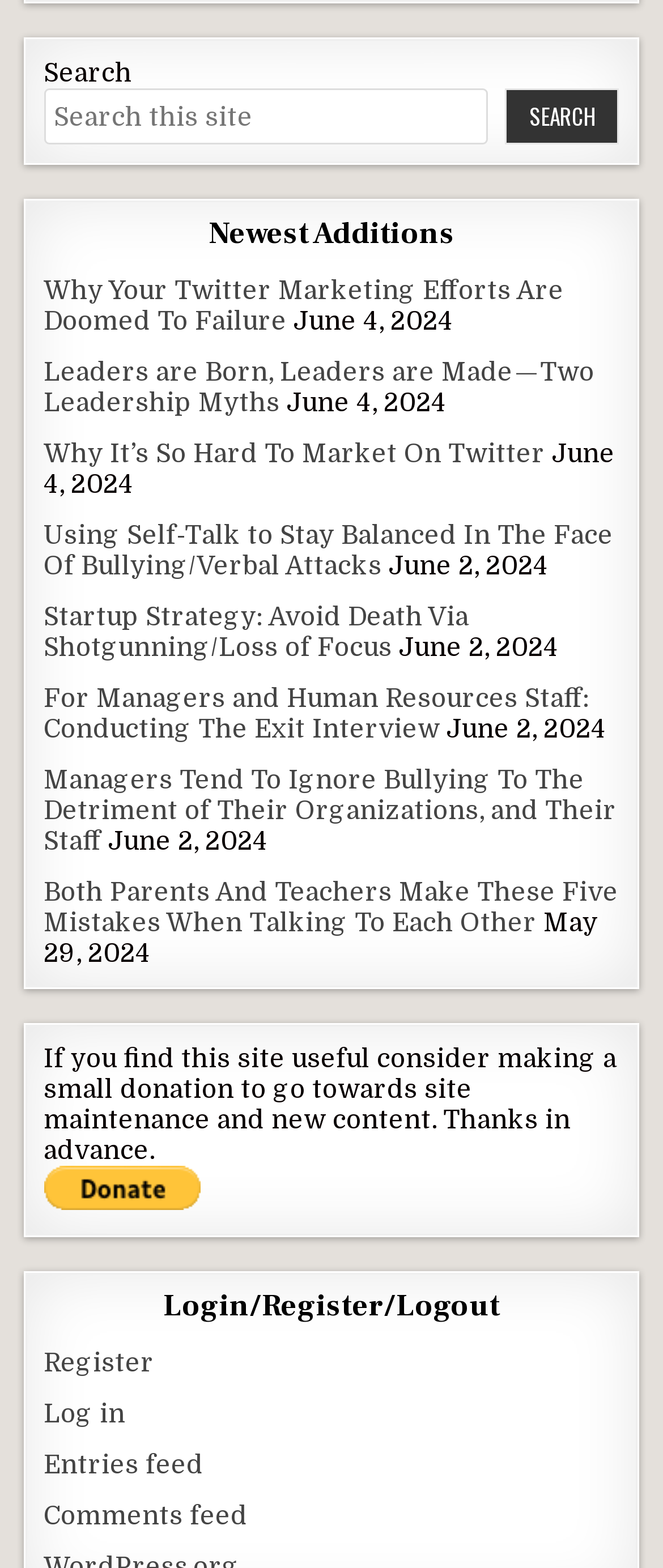What is the purpose of the search box?
Refer to the image and provide a concise answer in one word or phrase.

To search the website